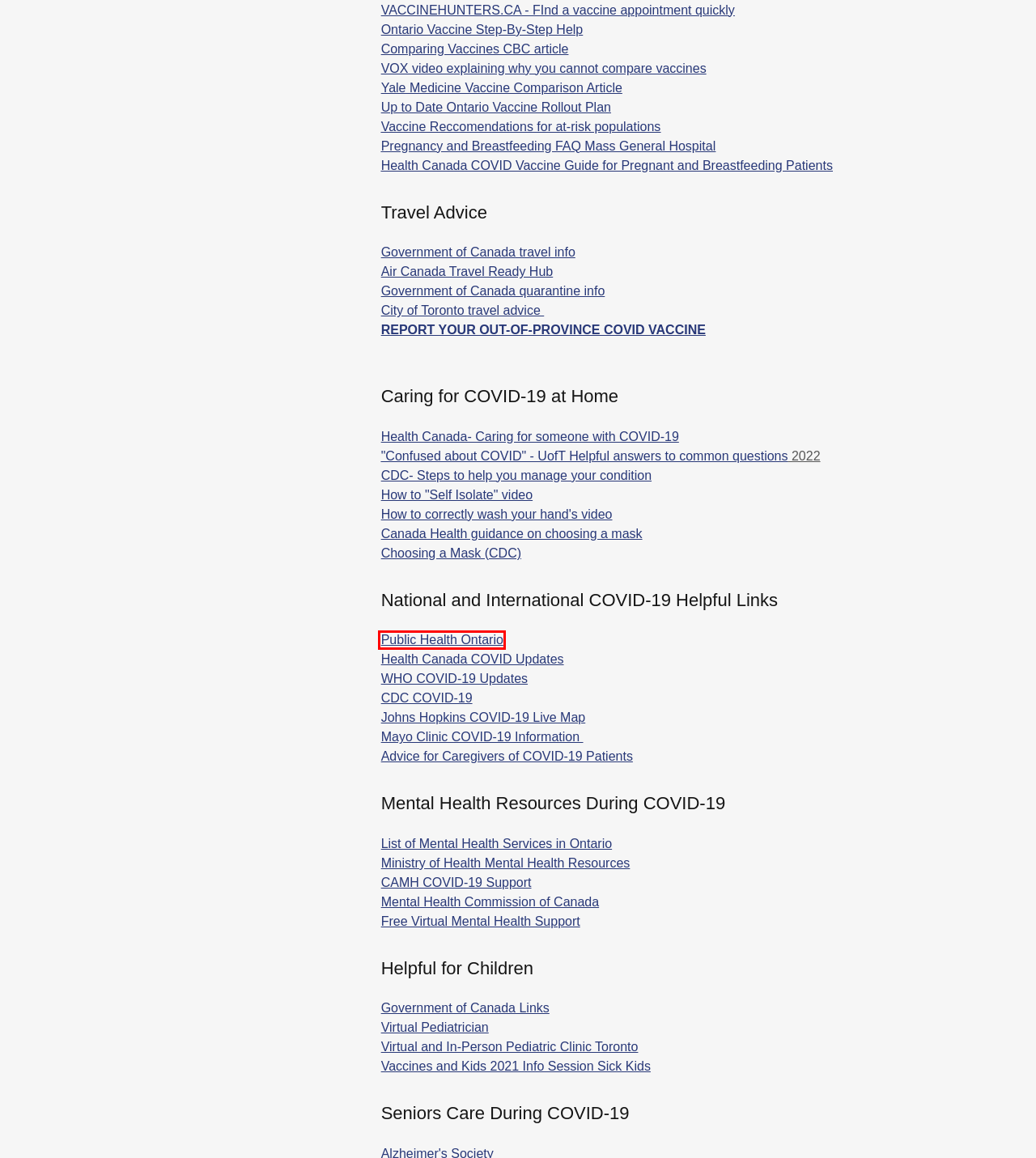Look at the screenshot of a webpage where a red bounding box surrounds a UI element. Your task is to select the best-matching webpage description for the new webpage after you click the element within the bounding box. The available options are:
A. COVID-19: What to do if you or someone in your home is sick - Canada.ca
B. Get a Brighter Smile with Professional Teeth Whitening in Winnipeg
C. Factsheets | Public Health Ontario
D. COVID-19 mask use: Types of masks and respirators - Canada.ca
E. Coronavirus Disease 2019 (COVID-19)  | CDC
F. COVID-19: Travel, testing and borders - Travel.gc.ca
G. COVID-19 Vaccine FAQ for Pregnancy and Breastfeeding
H. Mental Health and the COVID-19 Pandemic | CAMH

C